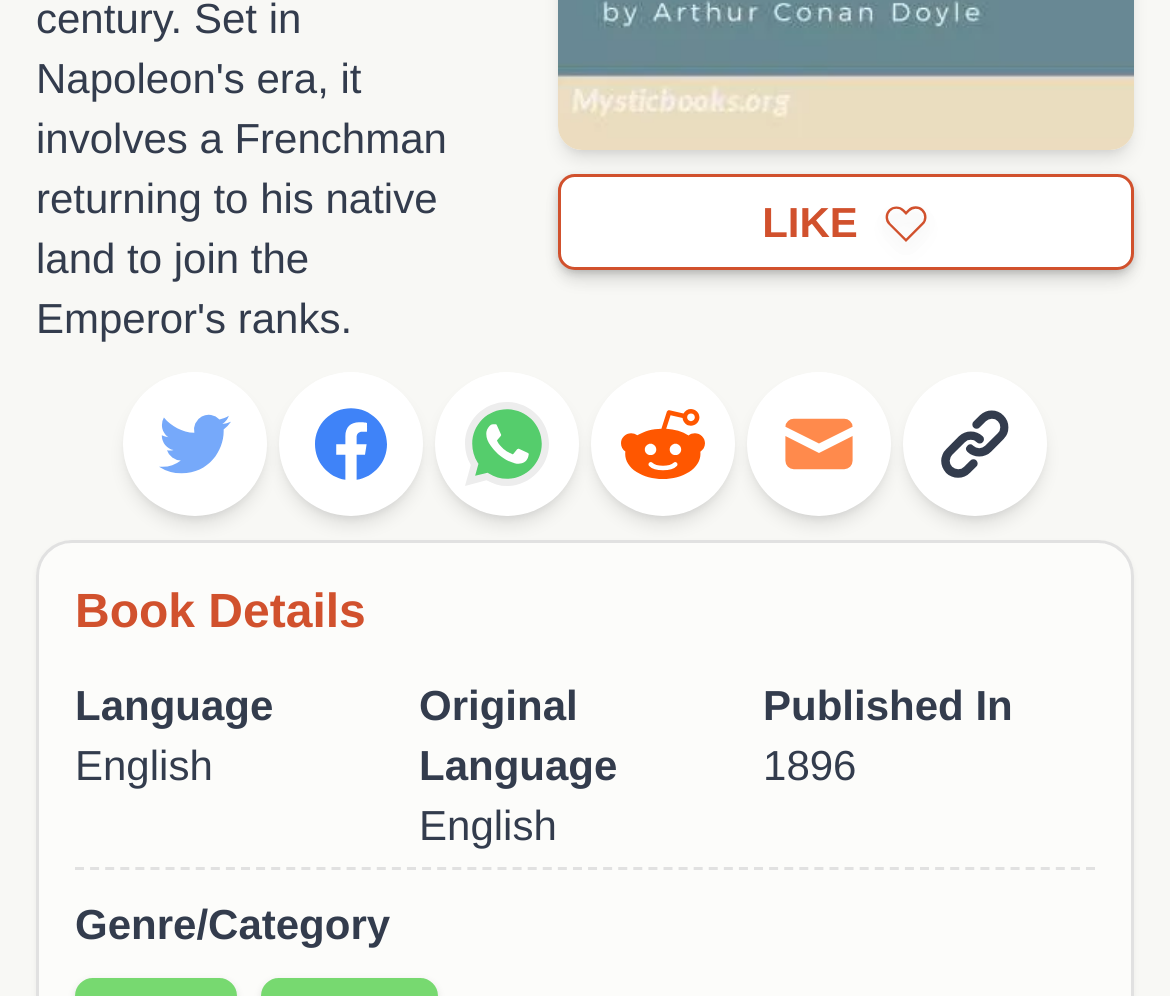Using the element description: "aria-label="Share on Twitter"", determine the bounding box coordinates. The coordinates should be in the format [left, top, right, bottom], with values between 0 and 1.

[0.105, 0.373, 0.228, 0.518]